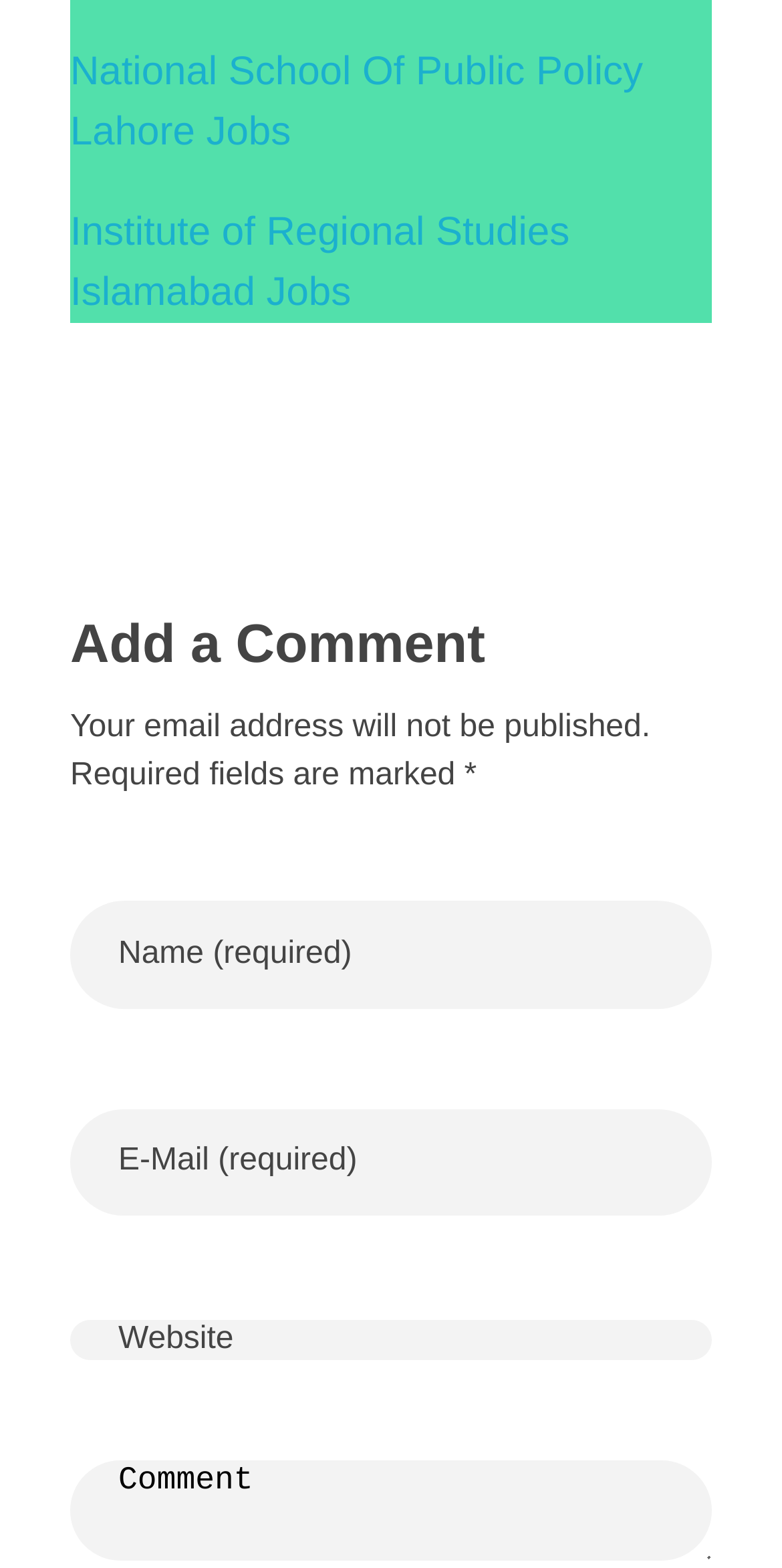Refer to the image and provide an in-depth answer to the question: 
What is the topic of the webpage?

The links at the top of the webpage, 'National School Of Public Policy Lahore Jobs' and 'Institute of Regional Studies Islamabad Jobs', suggest that the topic of the webpage is related to job opportunities.